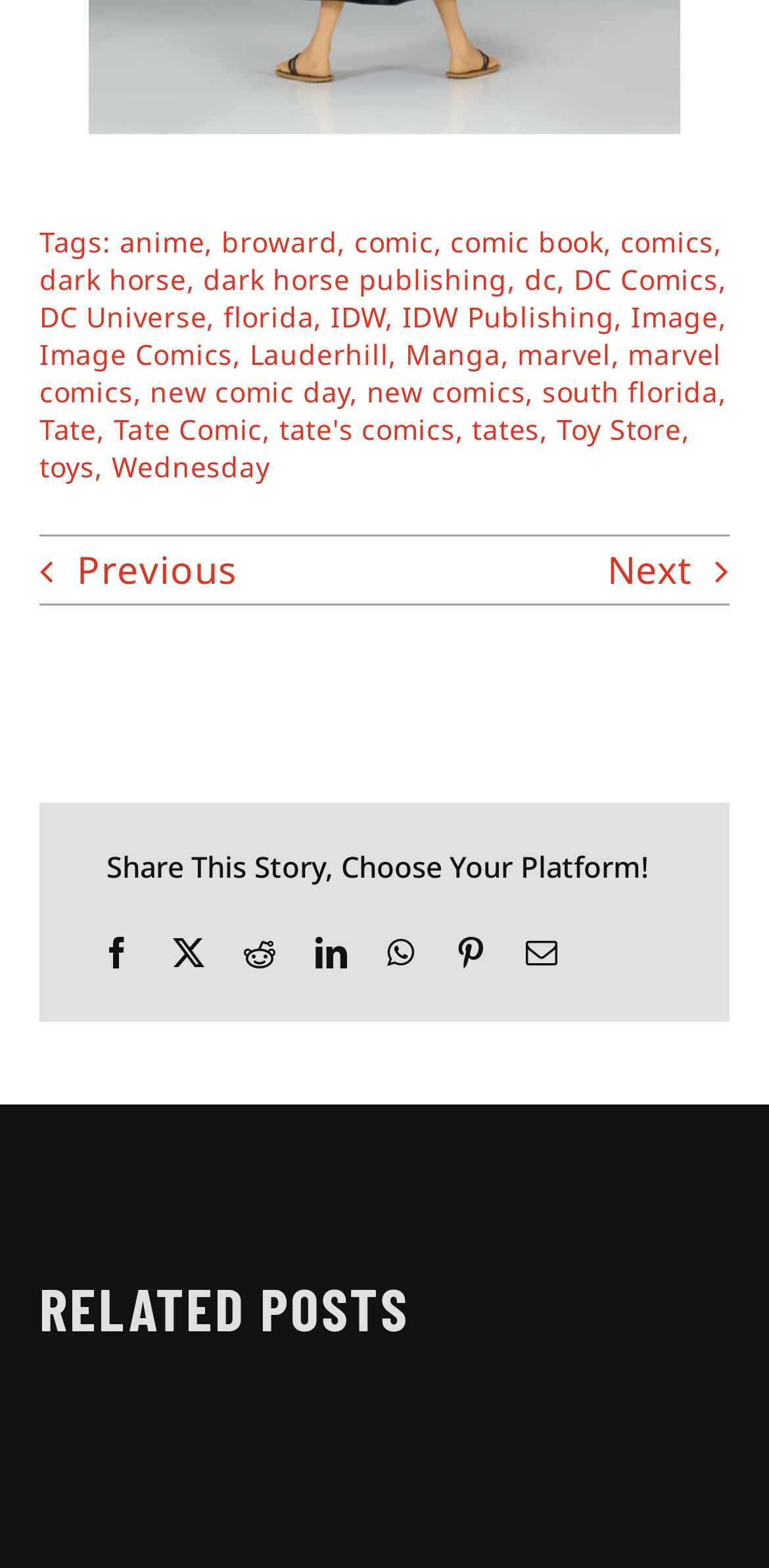Please identify the bounding box coordinates for the region that you need to click to follow this instruction: "View related posts".

[0.051, 0.814, 0.532, 0.856]